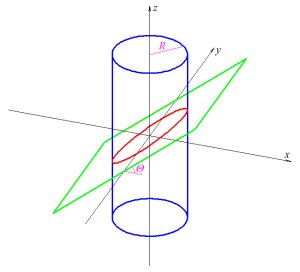What is the shape of the intersection?
Answer the question using a single word or phrase, according to the image.

Elliptical